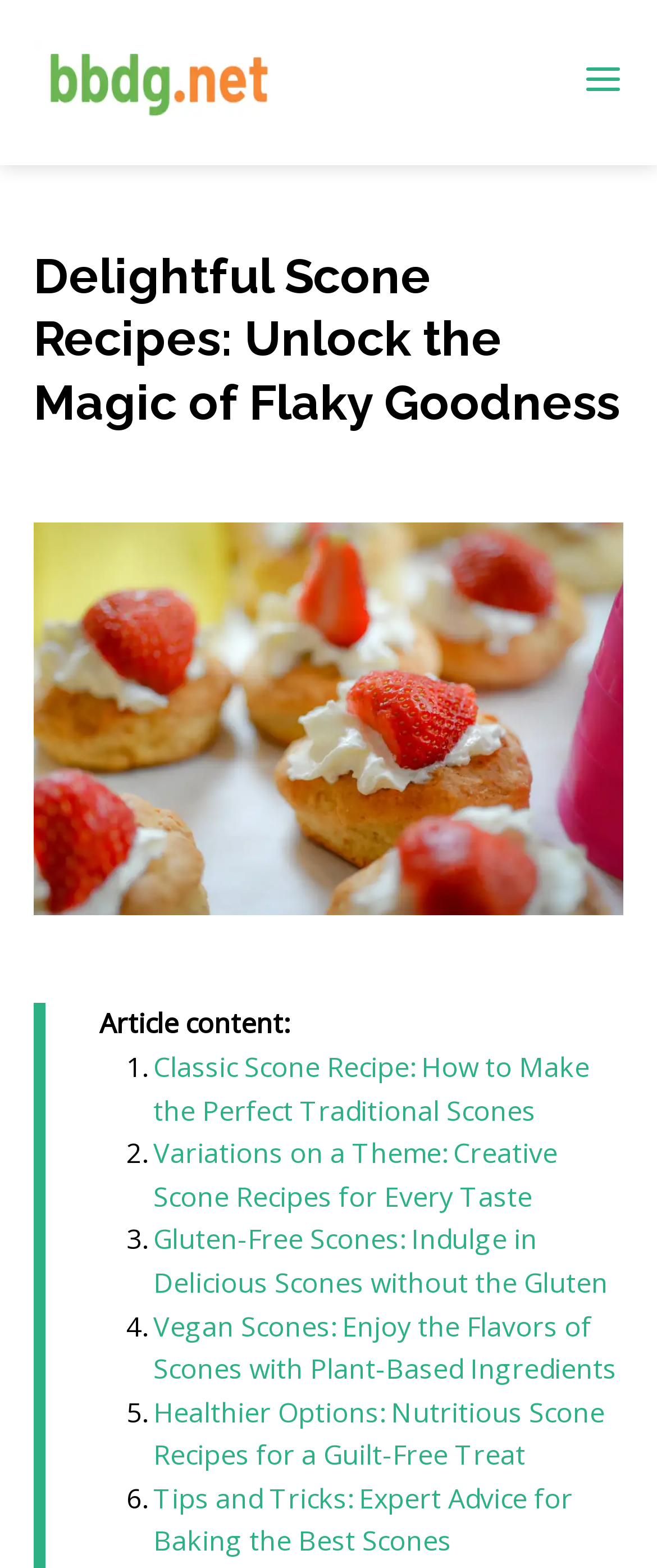What is the theme of the fourth scone recipe?
Examine the image and provide an in-depth answer to the question.

I looked at the link labeled as '4.' under the 'Article content:' section, which is 'Vegan Scones: Enjoy the Flavors of Scones with Plant-Based Ingredients'.